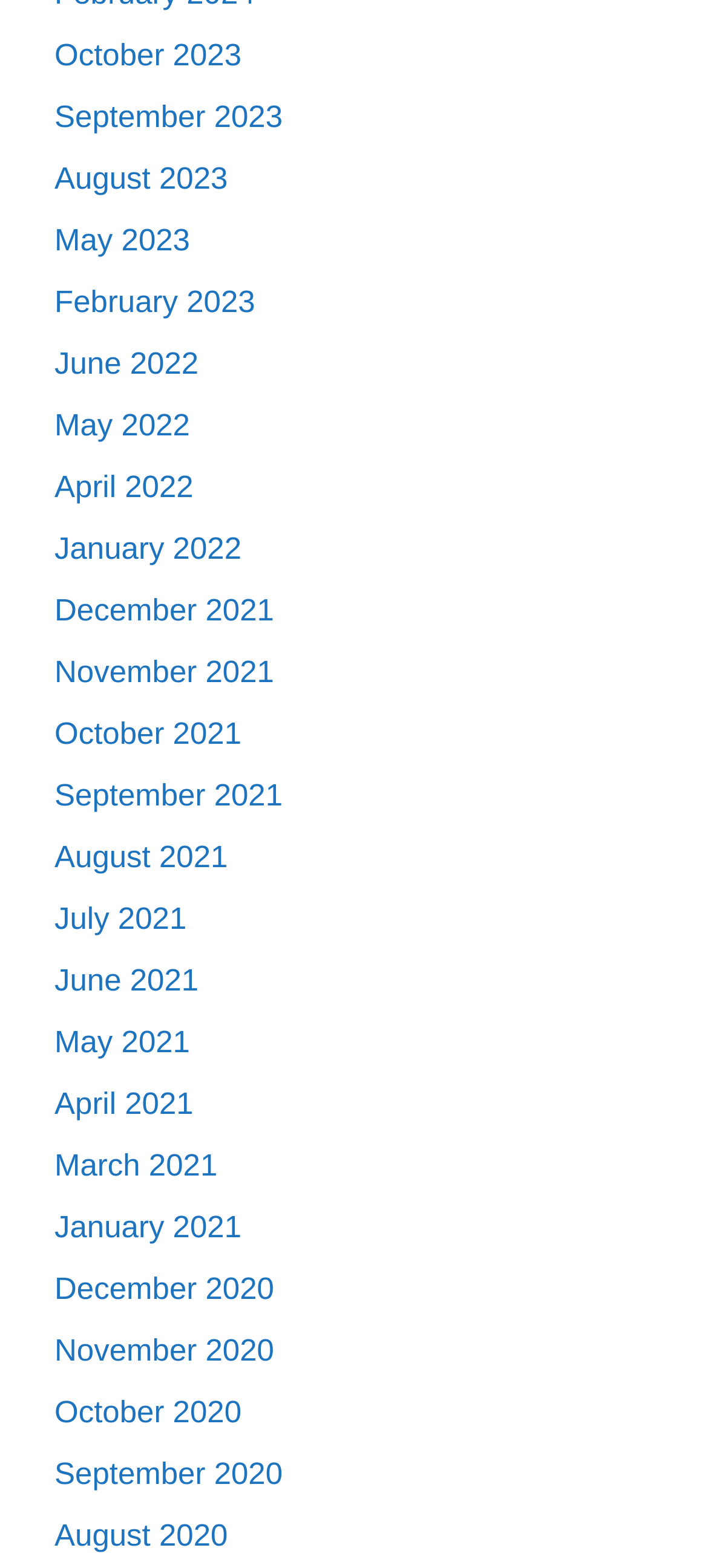Locate the bounding box coordinates of the area where you should click to accomplish the instruction: "View May 2023".

[0.077, 0.142, 0.268, 0.164]